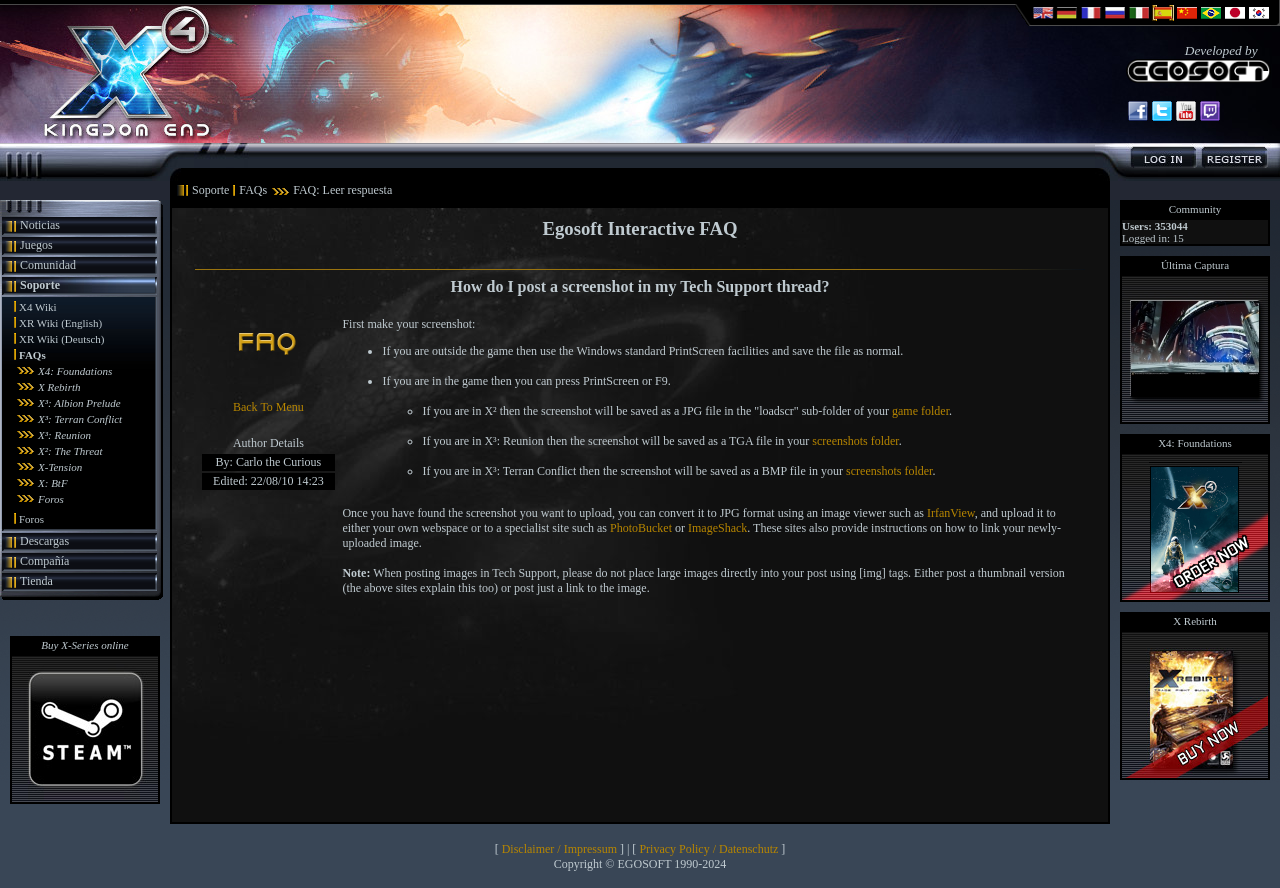Provide the bounding box coordinates of the UI element that matches the description: "Compañía".

[0.0, 0.623, 0.133, 0.641]